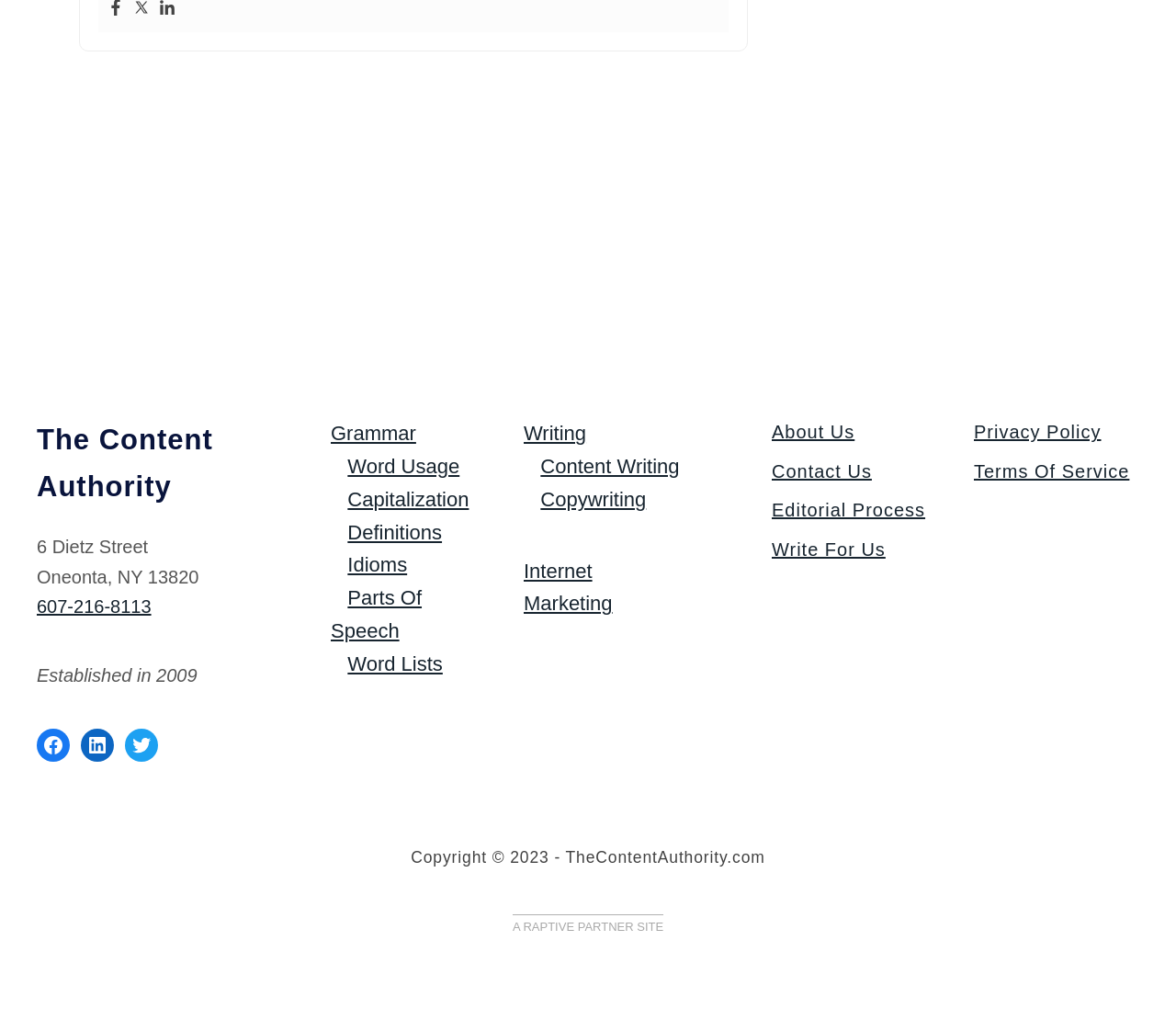Could you highlight the region that needs to be clicked to execute the instruction: "Contact Us"?

[0.656, 0.447, 0.741, 0.467]